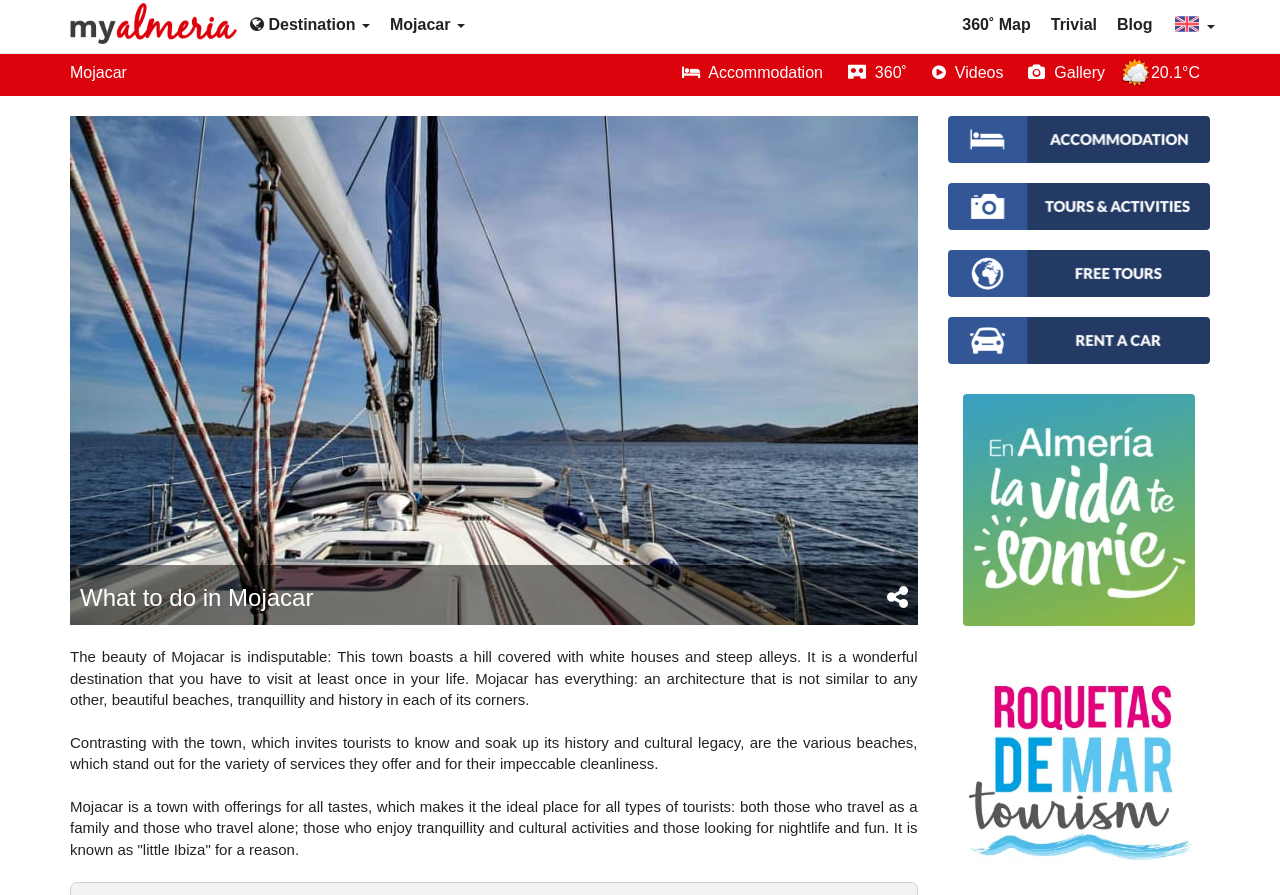Please identify the bounding box coordinates of the element's region that I should click in order to complete the following instruction: "Visit Suruga". The bounding box coordinates consist of four float numbers between 0 and 1, i.e., [left, top, right, bottom].

None